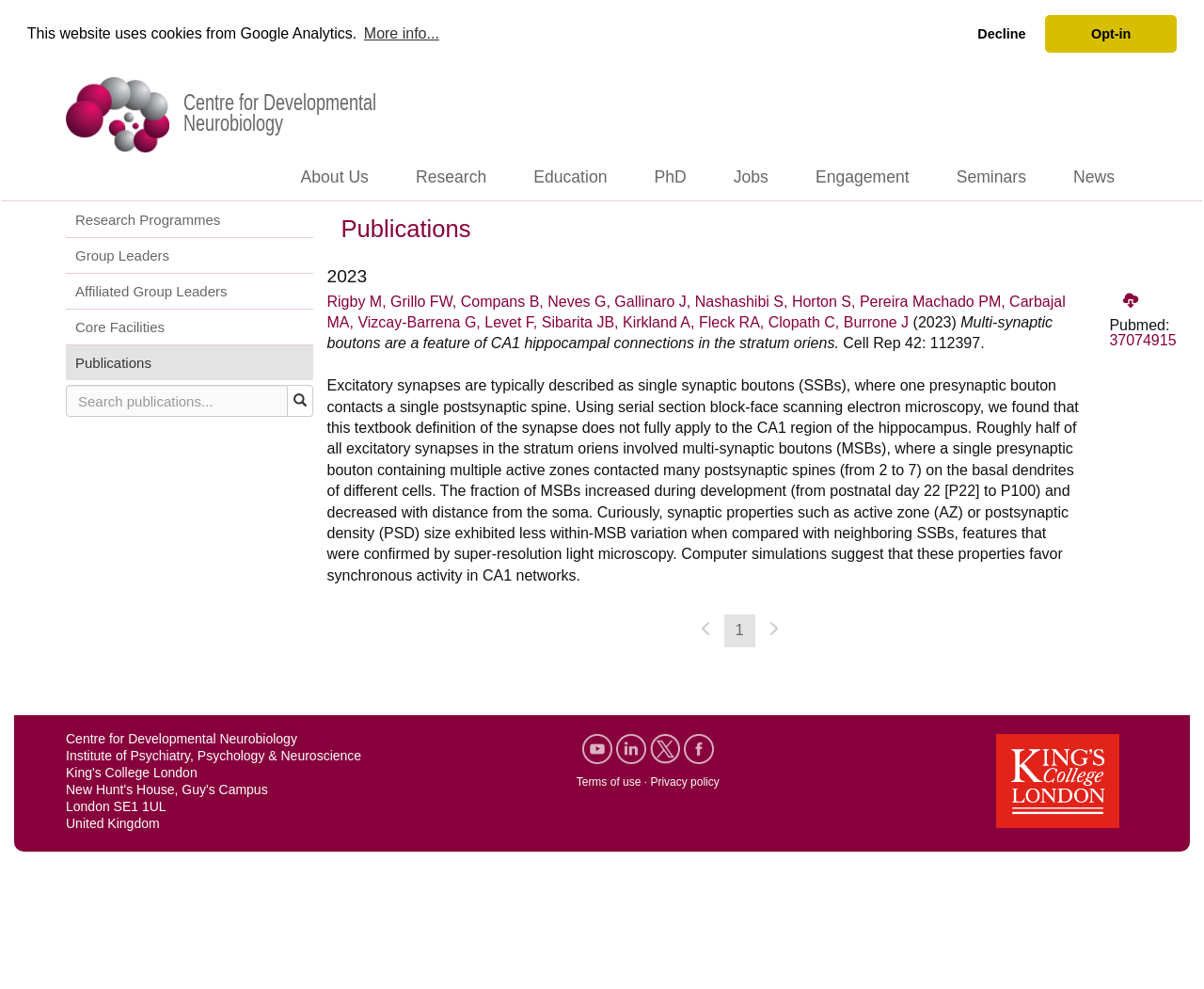Detail the features and information presented on the webpage.

The webpage is titled "CDN-Publications" and has a prominent cookie consent dialog at the top, which informs users that the website uses cookies from Google Analytics. The dialog has three buttons: "learn more about cookies", "deny cookies", and "allow cookies".

Below the cookie consent dialog, there is a logo of the Centre for Developmental Neurobiology (CDN) on the top-left corner, which is a link to the CDN website. To the right of the logo, there is a navigation menu with links to various sections of the website, including "About Us", "Research", "Education", "PhD", "Jobs", "Engagement", and "Seminars".

On the left side of the page, there is a layout table with links to "Research Programmes", "Group Leaders", "Affiliated Group Leaders", "Core Facilities", and "Publications". Below this table, there is a search box with a button to submit the search query.

The main content of the page is a list of publications, with the first publication displayed prominently. The publication title is "Multi-synaptic boutons are a feature of CA1 hippocampal connections in the stratum oriens" and is accompanied by a brief summary of the publication. There are also links to the publication on PubMed and a button to navigate to the previous or next publication.

At the bottom of the page, there is a footer section with links to the Centre for Developmental Neurobiology's social media profiles, including YouTube, LinkedIn, Twitter, and Facebook. There are also links to the terms of use and privacy policy of the website.